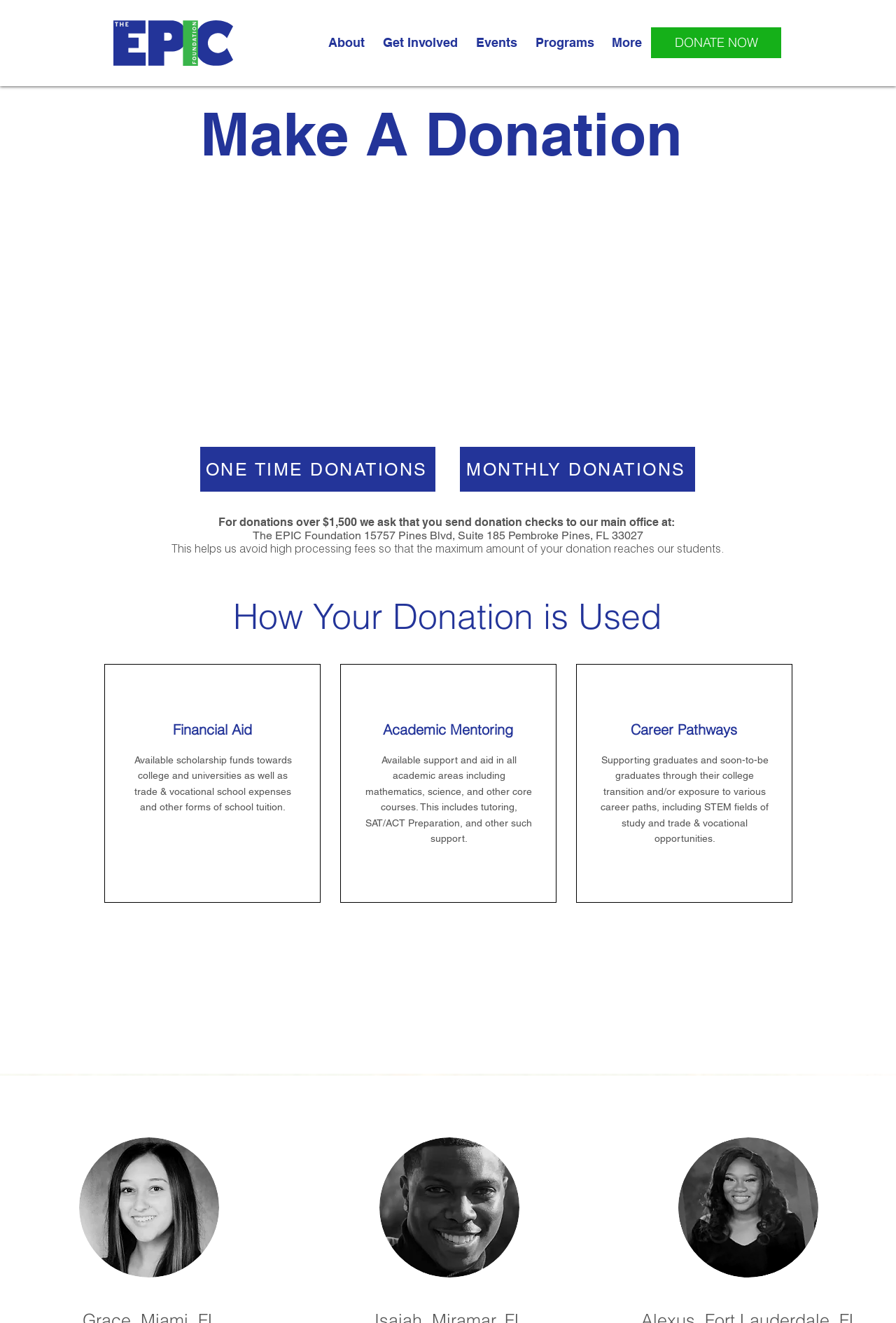Respond to the question below with a concise word or phrase:
What is the address of the organization's main office?

15757 Pines Blvd, Suite 185 Pembroke Pines, FL 33027